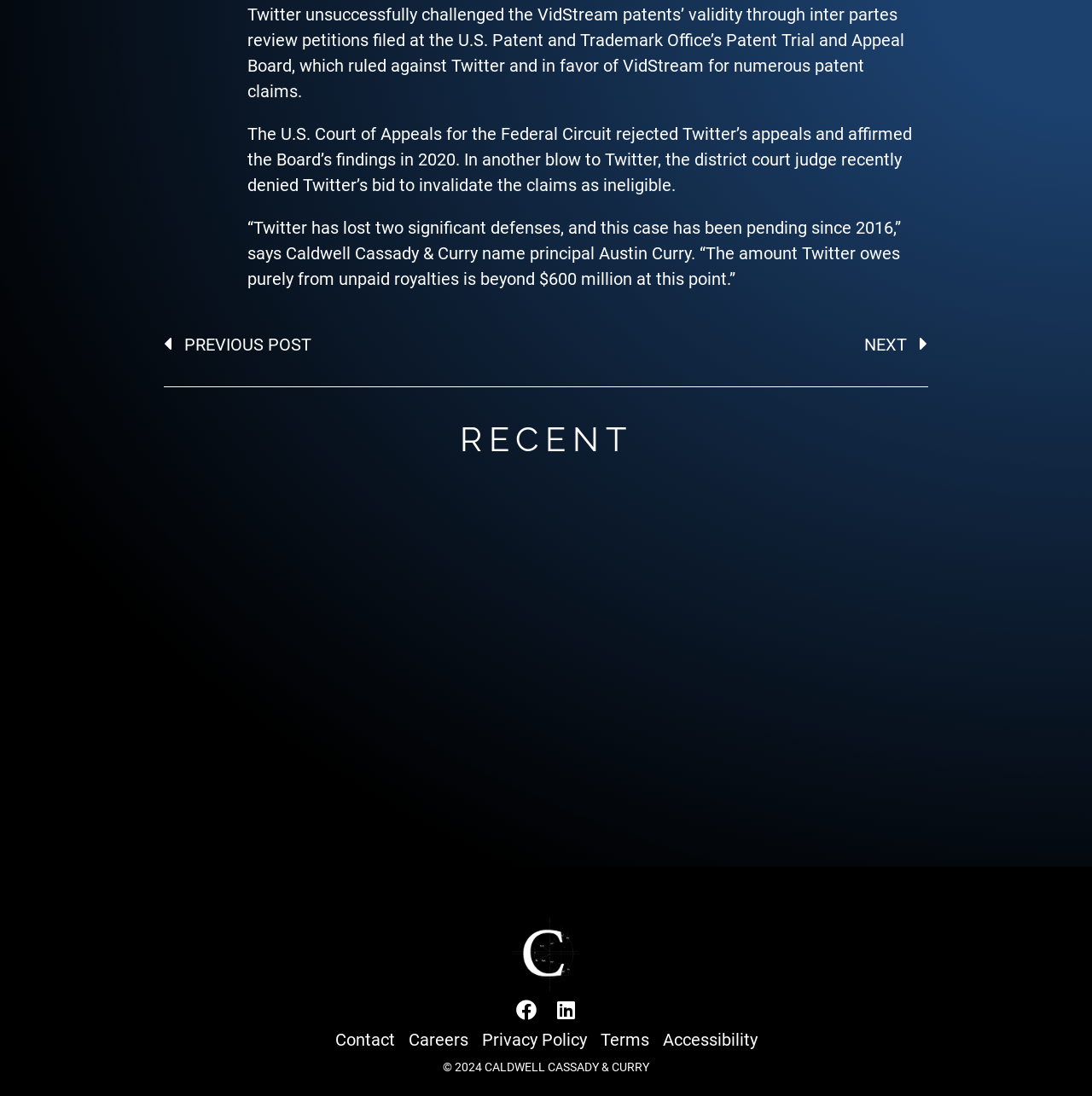Please identify the bounding box coordinates of the region to click in order to complete the task: "view recent posts". The coordinates must be four float numbers between 0 and 1, specified as [left, top, right, bottom].

[0.421, 0.38, 0.579, 0.421]